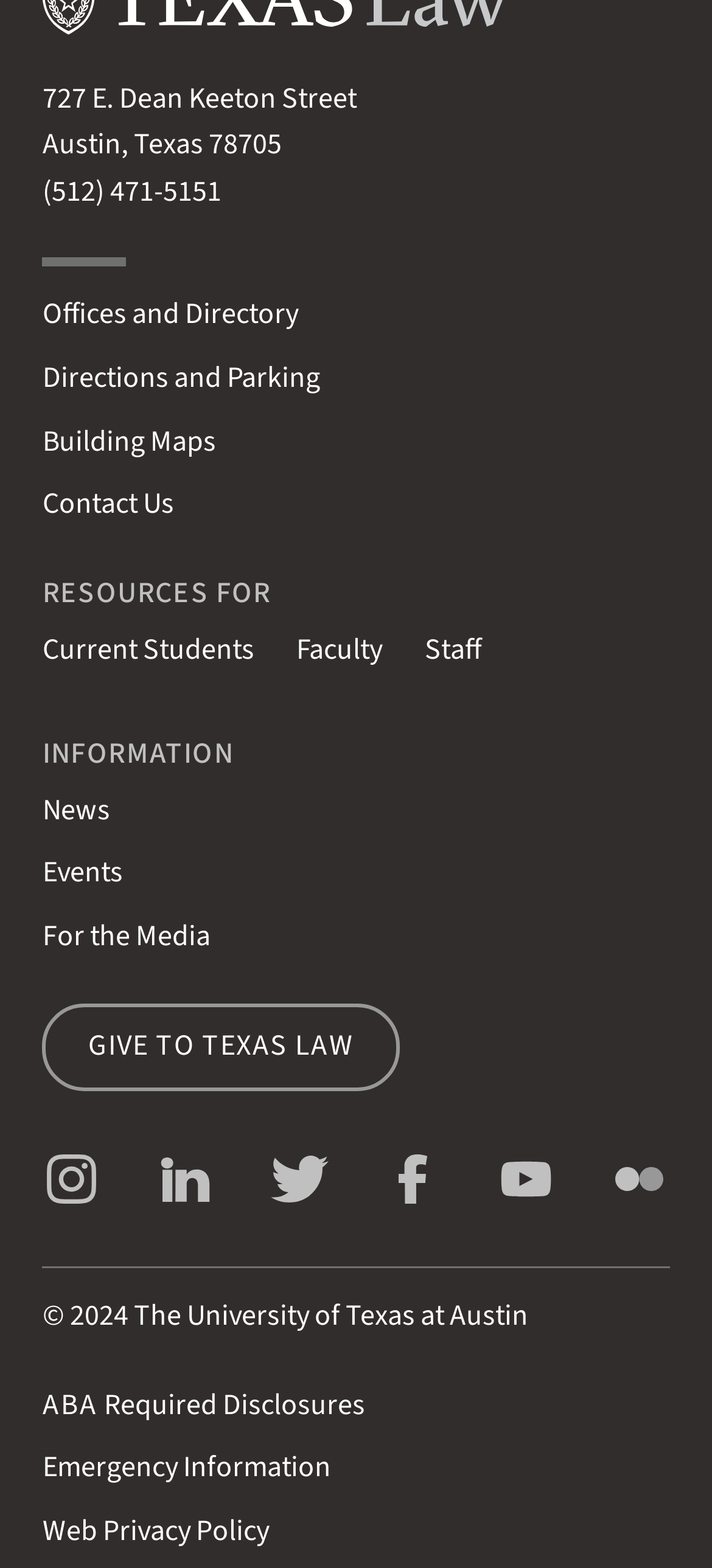Answer the question briefly using a single word or phrase: 
What is the phone number of the law school?

(512) 471-5151